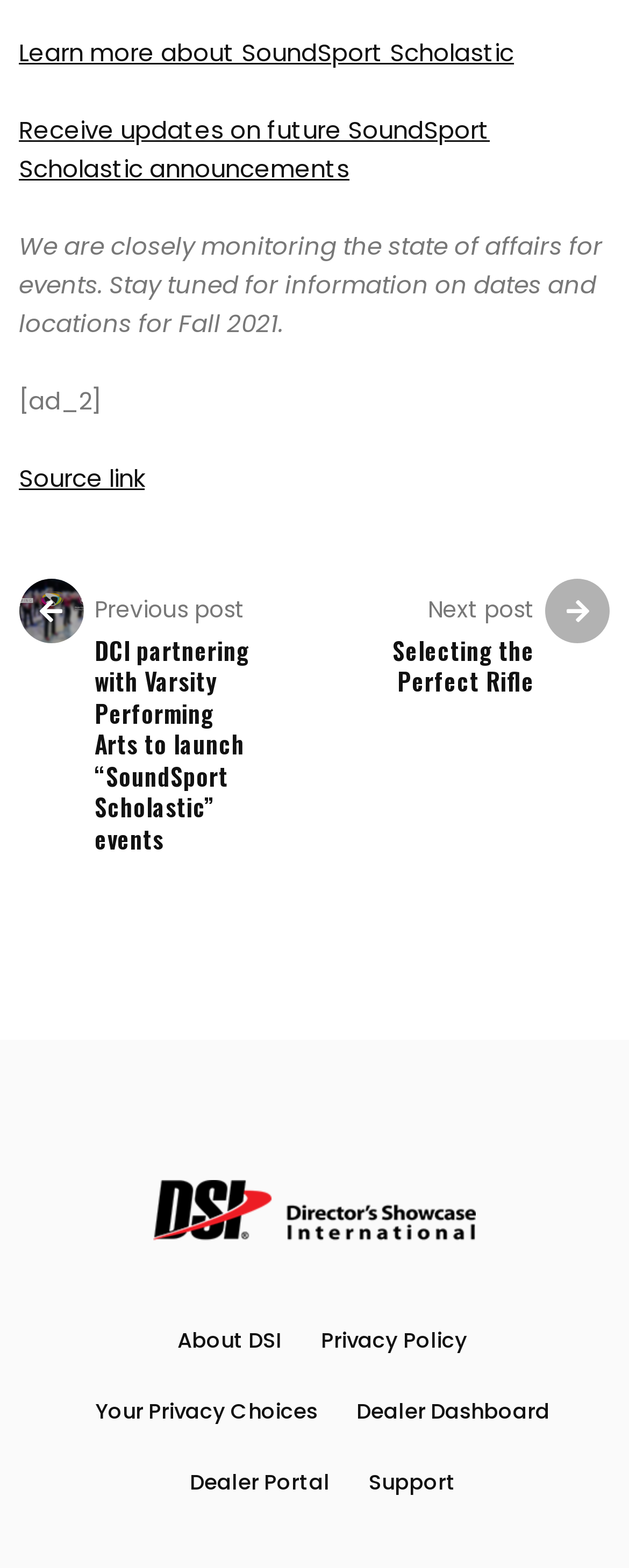What is the topic of the second heading on the webpage?
Based on the visual, give a brief answer using one word or a short phrase.

Selecting the Perfect Rifle